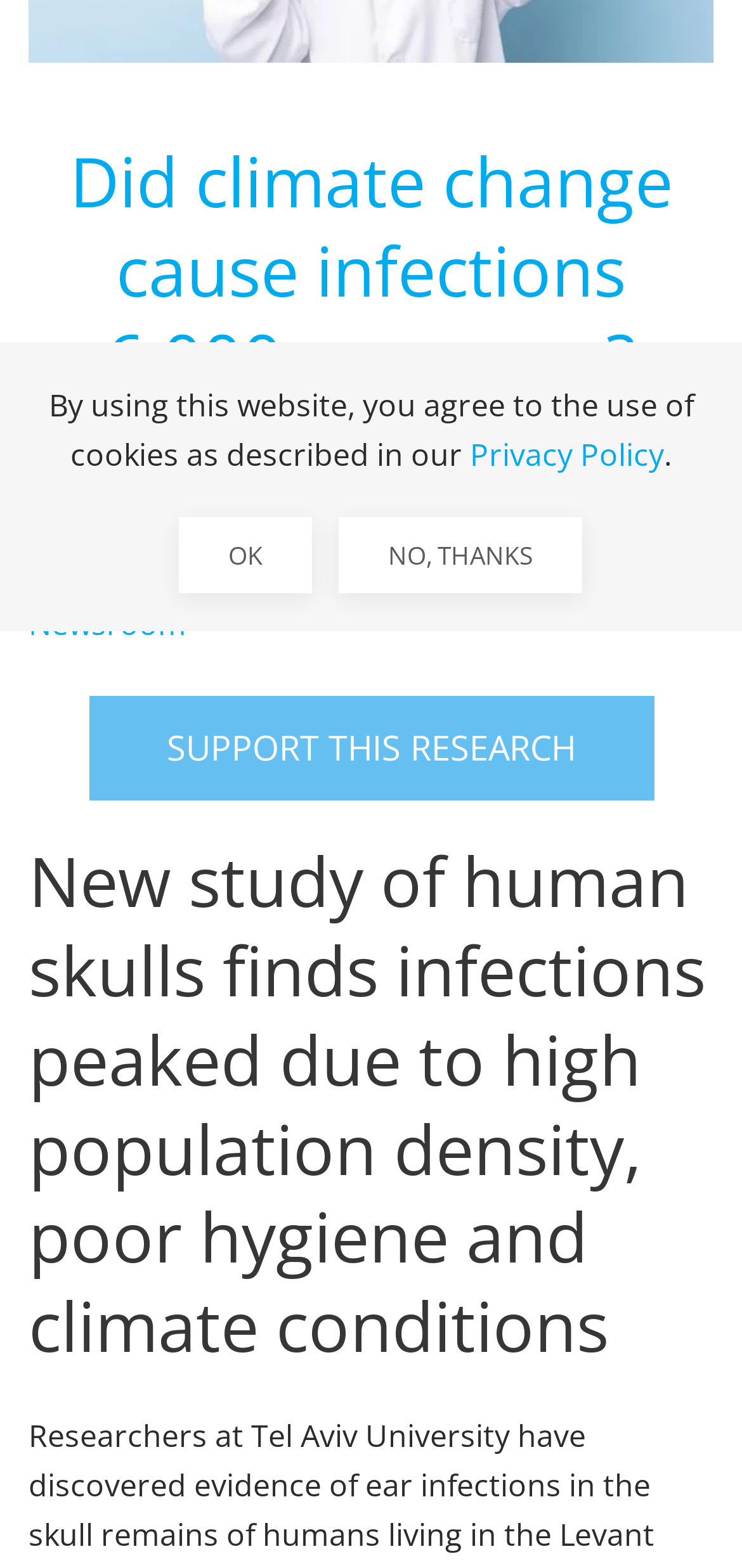Bounding box coordinates are specified in the format (top-left x, top-left y, bottom-right x, bottom-right y). All values are floating point numbers bounded between 0 and 1. Please provide the bounding box coordinate of the region this sentence describes: History & Judaism

[0.038, 0.353, 0.385, 0.38]